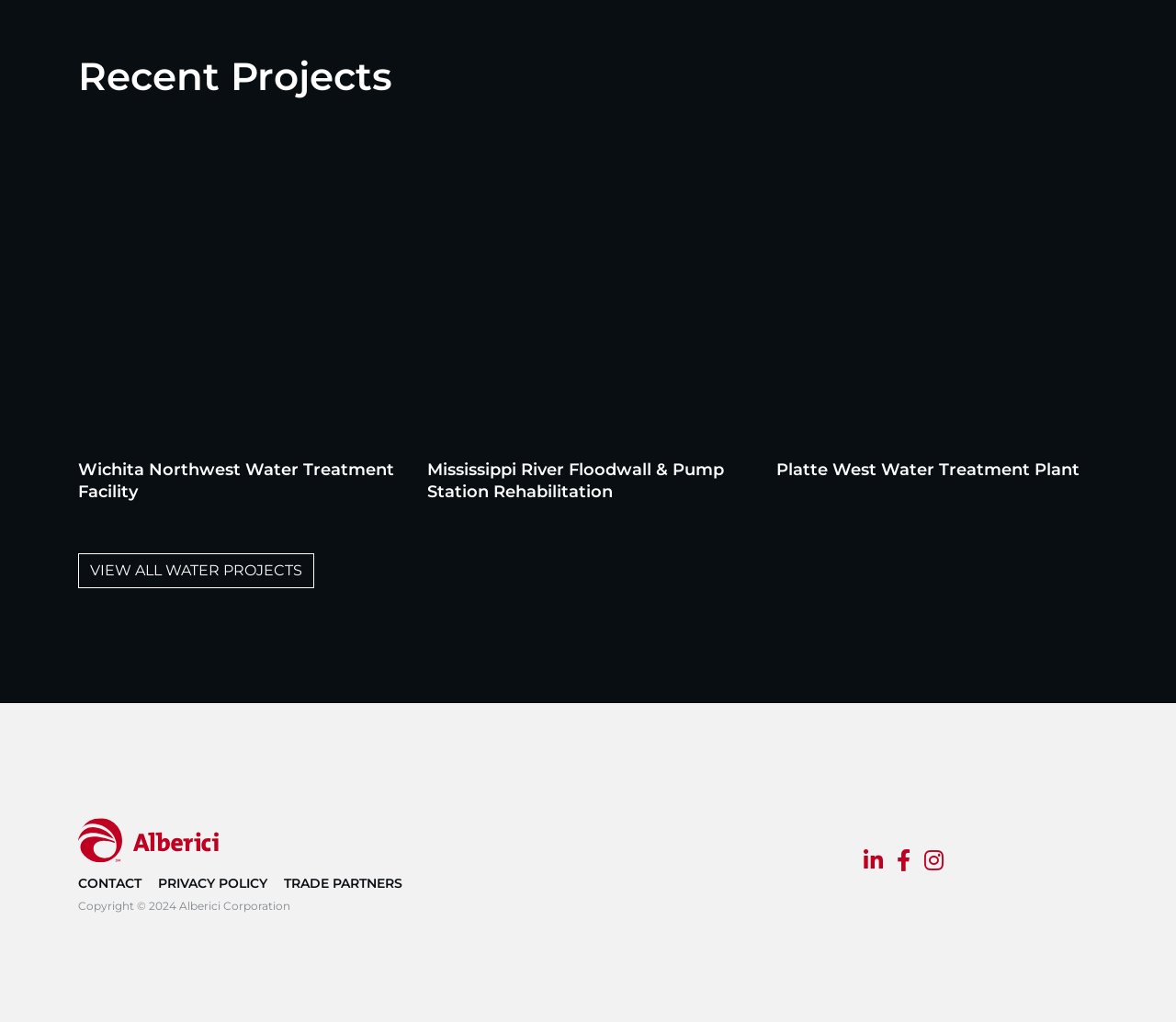From the details in the image, provide a thorough response to the question: What is the name of the company?

The company name can be found in the copyright information at the bottom of the page, which states 'Copyright © 2024 Alberici Corporation'.